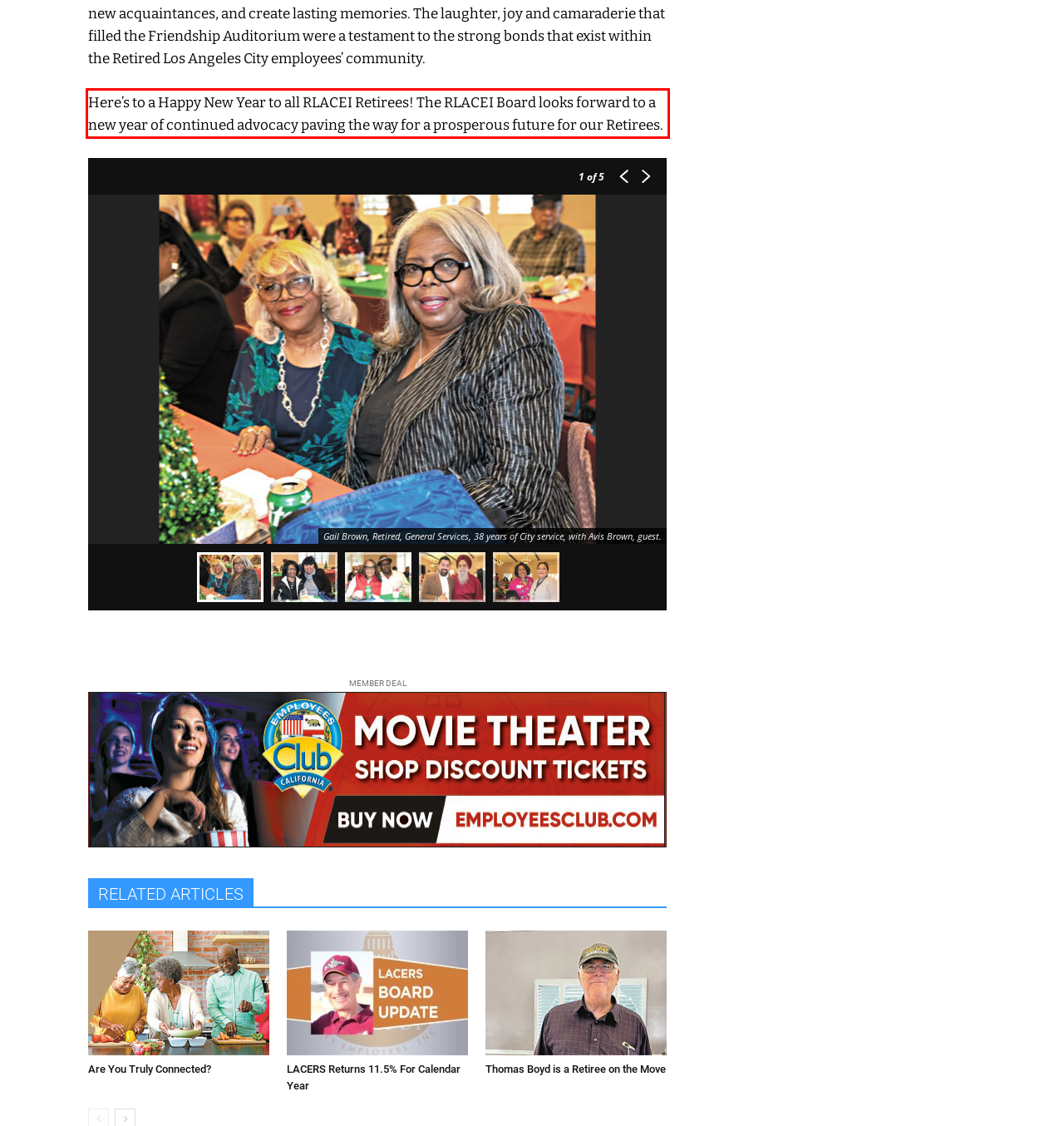From the screenshot of the webpage, locate the red bounding box and extract the text contained within that area.

Here’s to a Happy New Year to all RLACEI Retirees! The RLACEI Board looks forward to a new year of continued advocacy paving the way for a prosperous future for our Retirees.